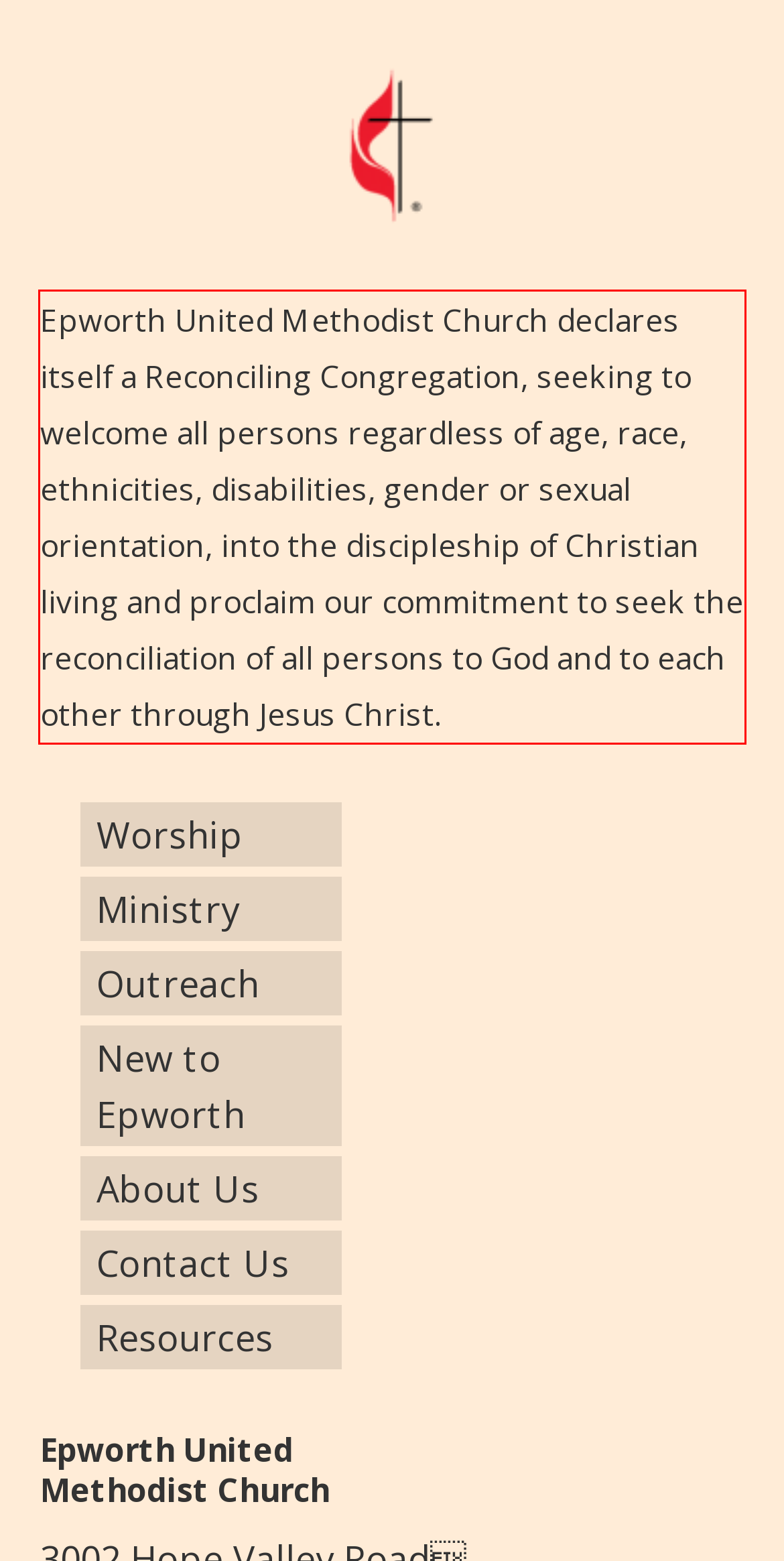Identify the text inside the red bounding box on the provided webpage screenshot by performing OCR.

Epworth United Methodist Church declares itself a Reconciling Congregation, seeking to welcome all persons regardless of age, race, ethnicities, disabilities, gender or sexual orientation, into the discipleship of Christian living and proclaim our commitment to seek the reconciliation of all persons to God and to each other through Jesus Christ.